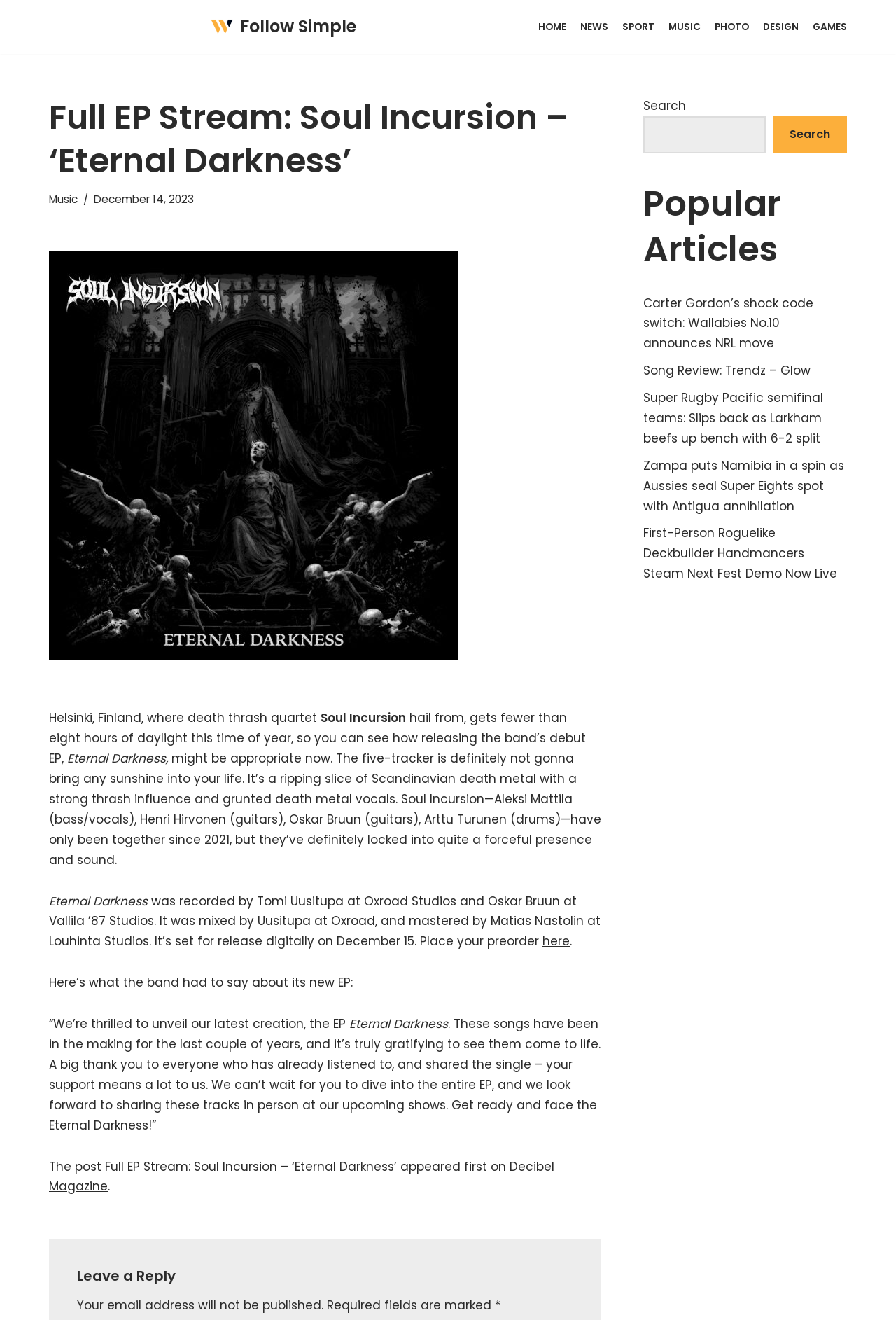Determine the bounding box coordinates for the area you should click to complete the following instruction: "Search".

[0.718, 0.088, 0.855, 0.116]